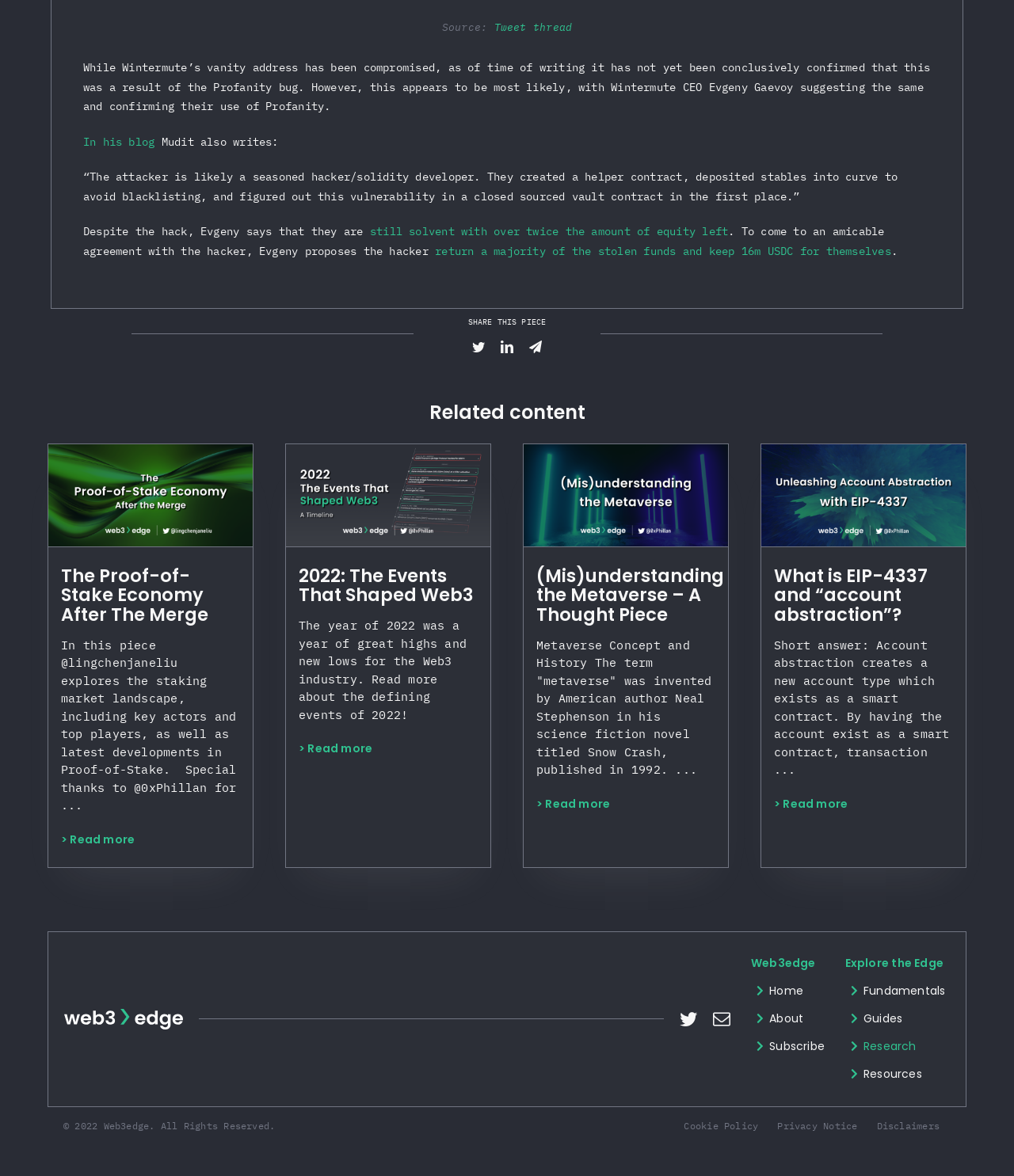Could you highlight the region that needs to be clicked to execute the instruction: "Read more about 'The Proof-of-Stake Economy After The Merge'"?

[0.06, 0.707, 0.133, 0.721]